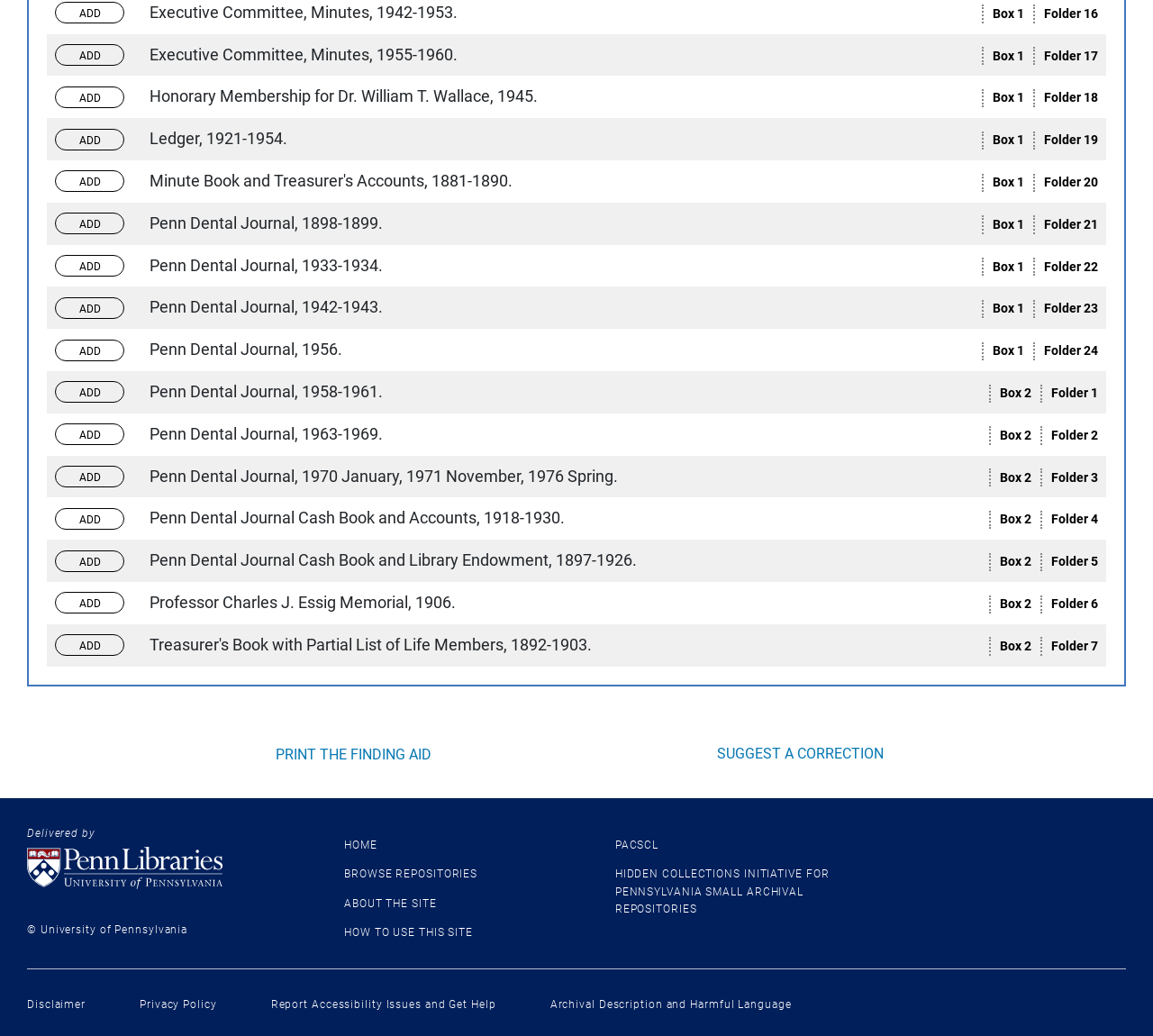Please identify the bounding box coordinates of the area I need to click to accomplish the following instruction: "Print the finding aid".

[0.234, 0.716, 0.379, 0.74]